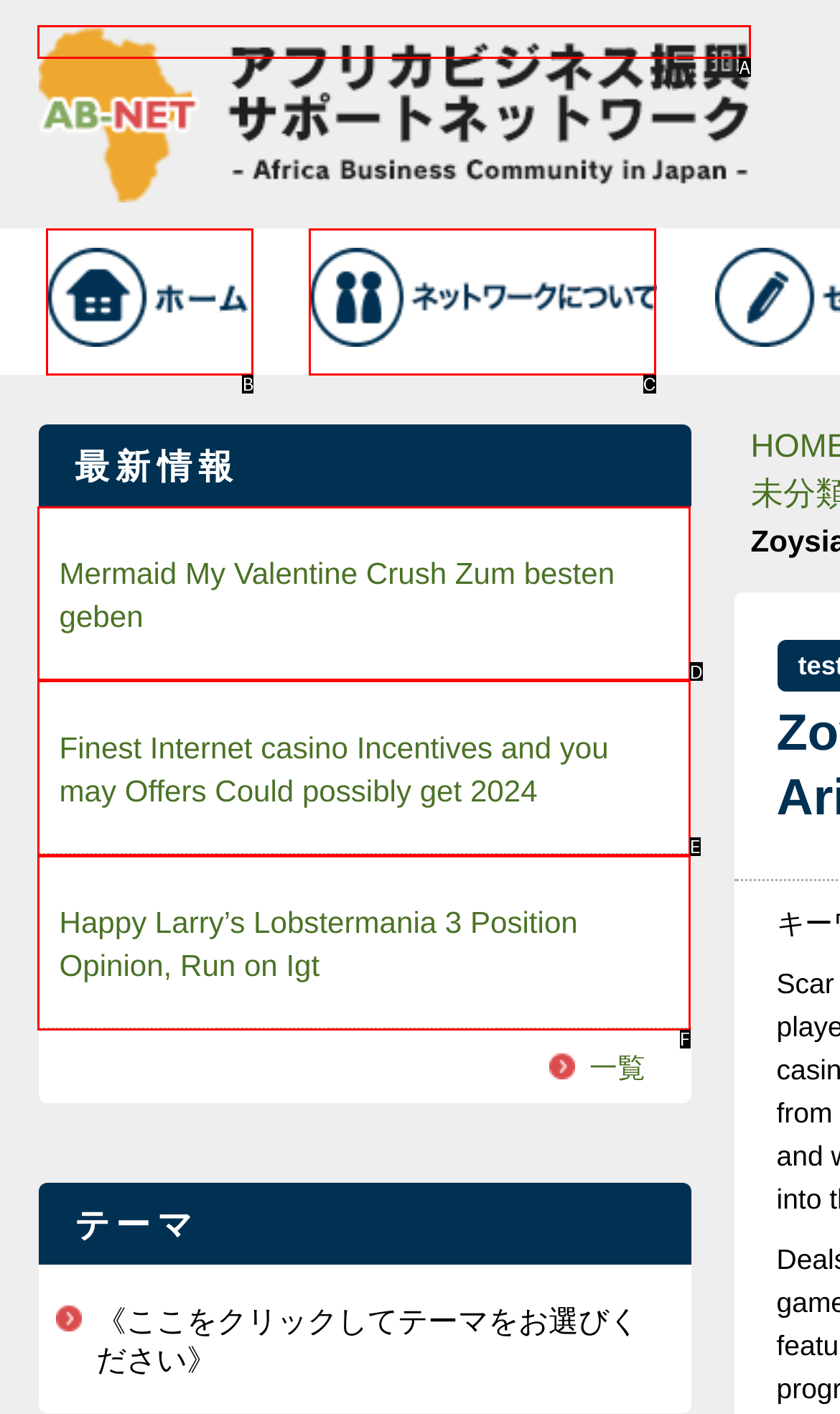From the description: alt="アフリカビジネス振興サポートネットワーク(AB NET)は、日本とアフリカの間のビジネス振興を通じて、TICAD Vの主要テーマであるアフリカにおける民間主導の成長に貢献するために、官民連携により設立された情報ポータルサイトです。", select the HTML element that fits best. Reply with the letter of the appropriate option.

A